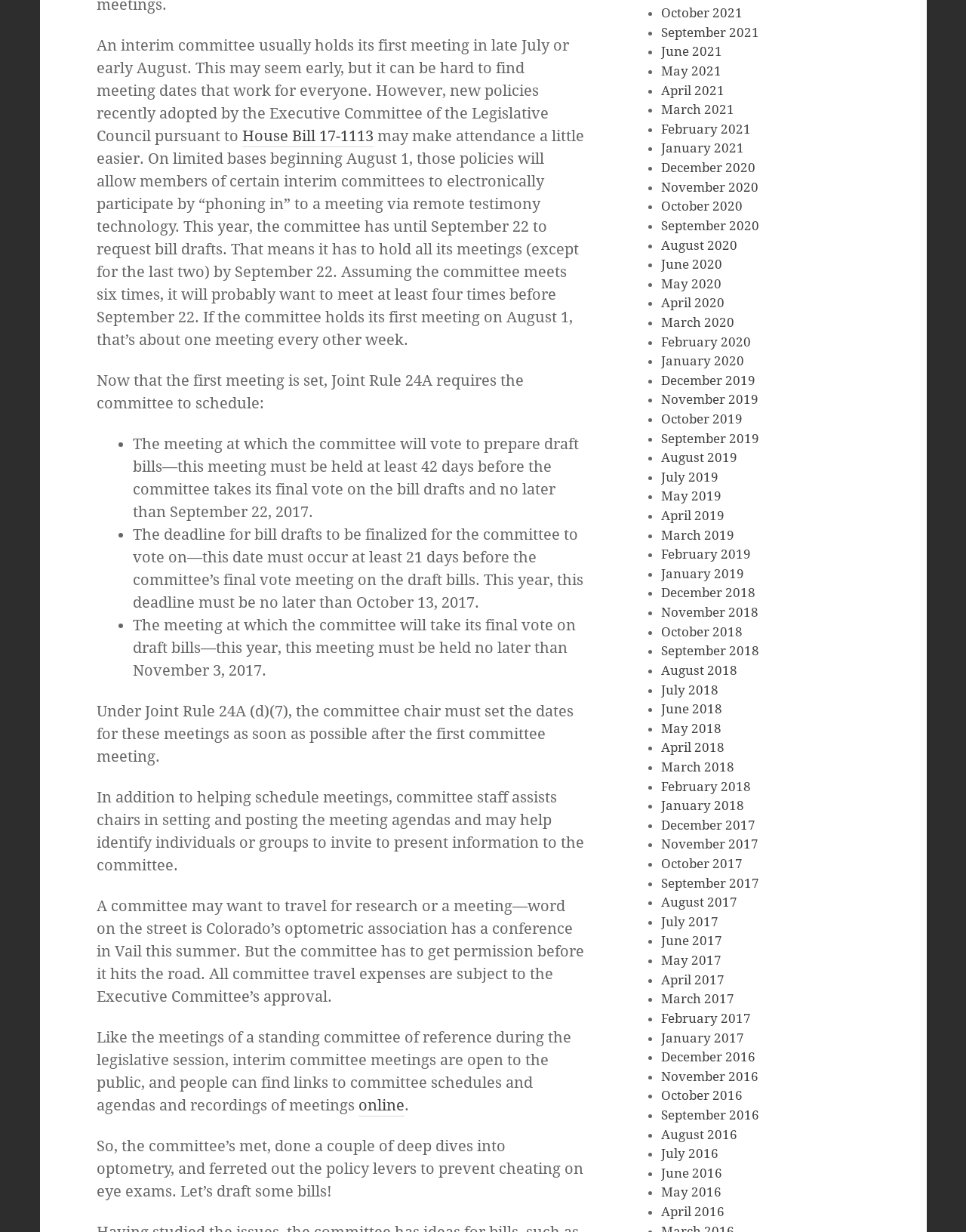Based on the visual content of the image, answer the question thoroughly: Can committee members participate in meetings remotely?

According to the webpage, new policies adopted by the Executive Committee of the Legislative Council allow members of certain interim committees to electronically participate by 'phoning in' to a meeting via remote testimony technology, starting from August 1.